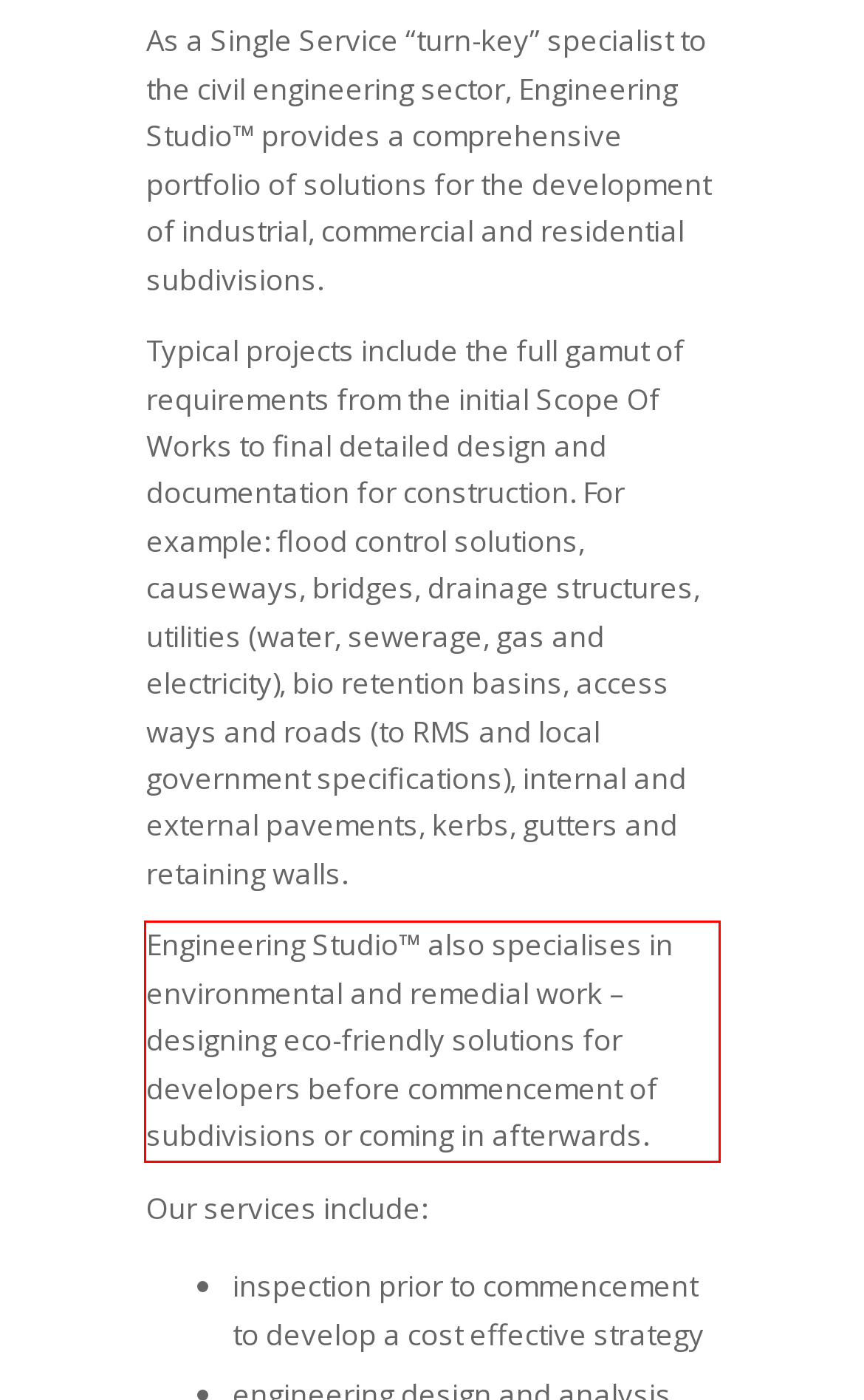The screenshot you have been given contains a UI element surrounded by a red rectangle. Use OCR to read and extract the text inside this red rectangle.

Engineering Studio™ also specialises in environmental and remedial work – designing eco-friendly solutions for developers before commencement of subdivisions or coming in afterwards.